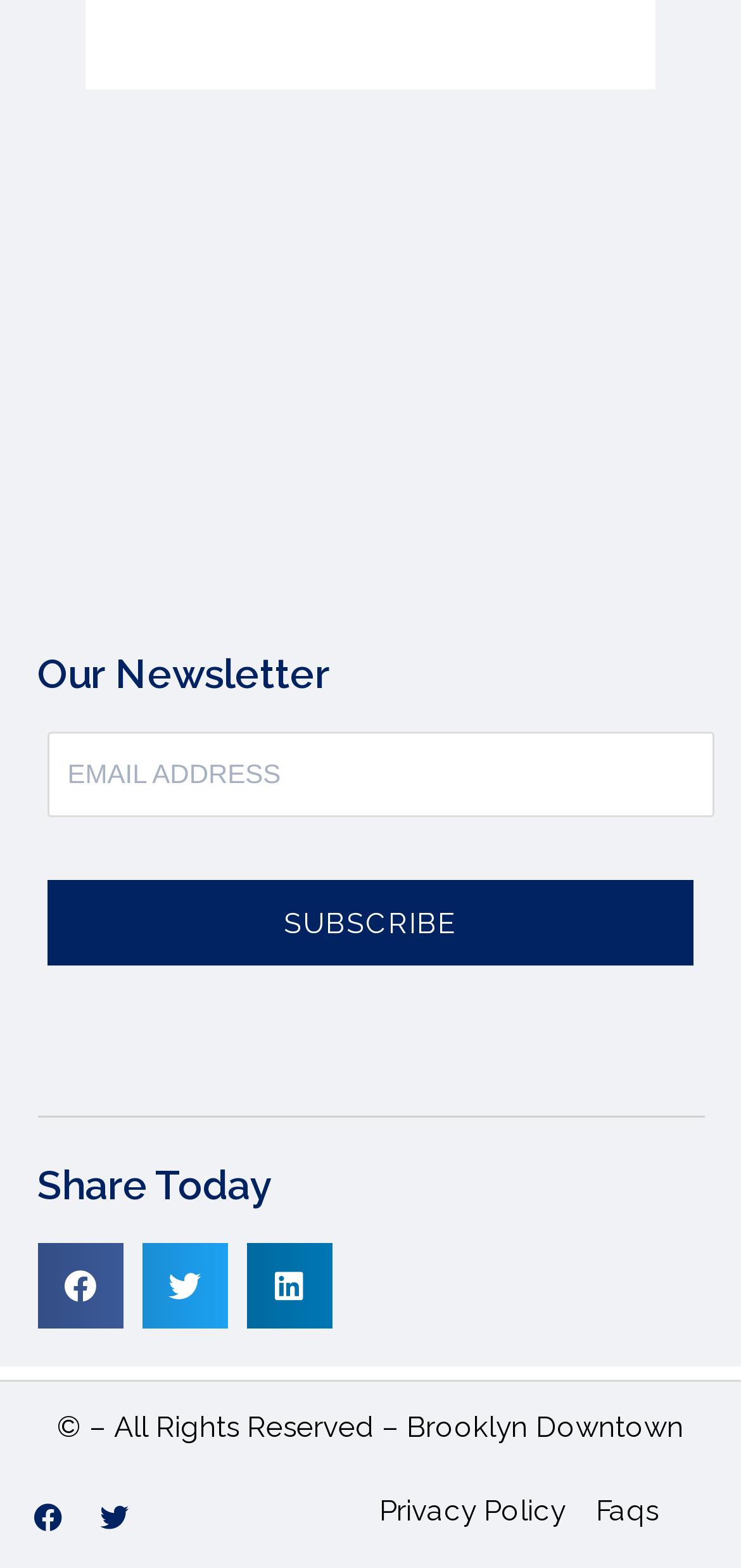Provide the bounding box coordinates for the UI element that is described as: "value="Subscribe"".

[0.063, 0.561, 0.936, 0.616]